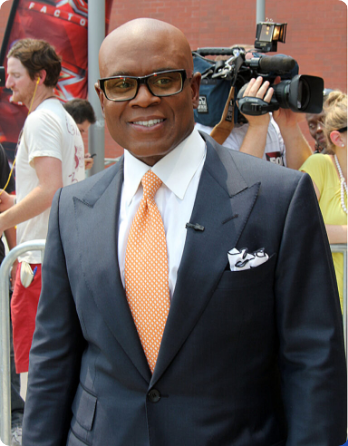Create a vivid and detailed description of the image.

The image features L.A. Reid, a prominent music executive, songwriter, and record producer, known for his influential role in the entertainment industry. He is dressed in an elegant navy blue suit paired with a crisp white dress shirt and an eye-catching orange tie, complemented by a stylish pocket square. Reid, who has made significant contributions to the music scene and amassed a net worth of approximately $300 million, exudes confidence and charisma in this candid portrait. The background hints at a busy public event, with fans and media capturing the moment around him, showcasing his status as a well-recognized figure in the world of music and entertainment.